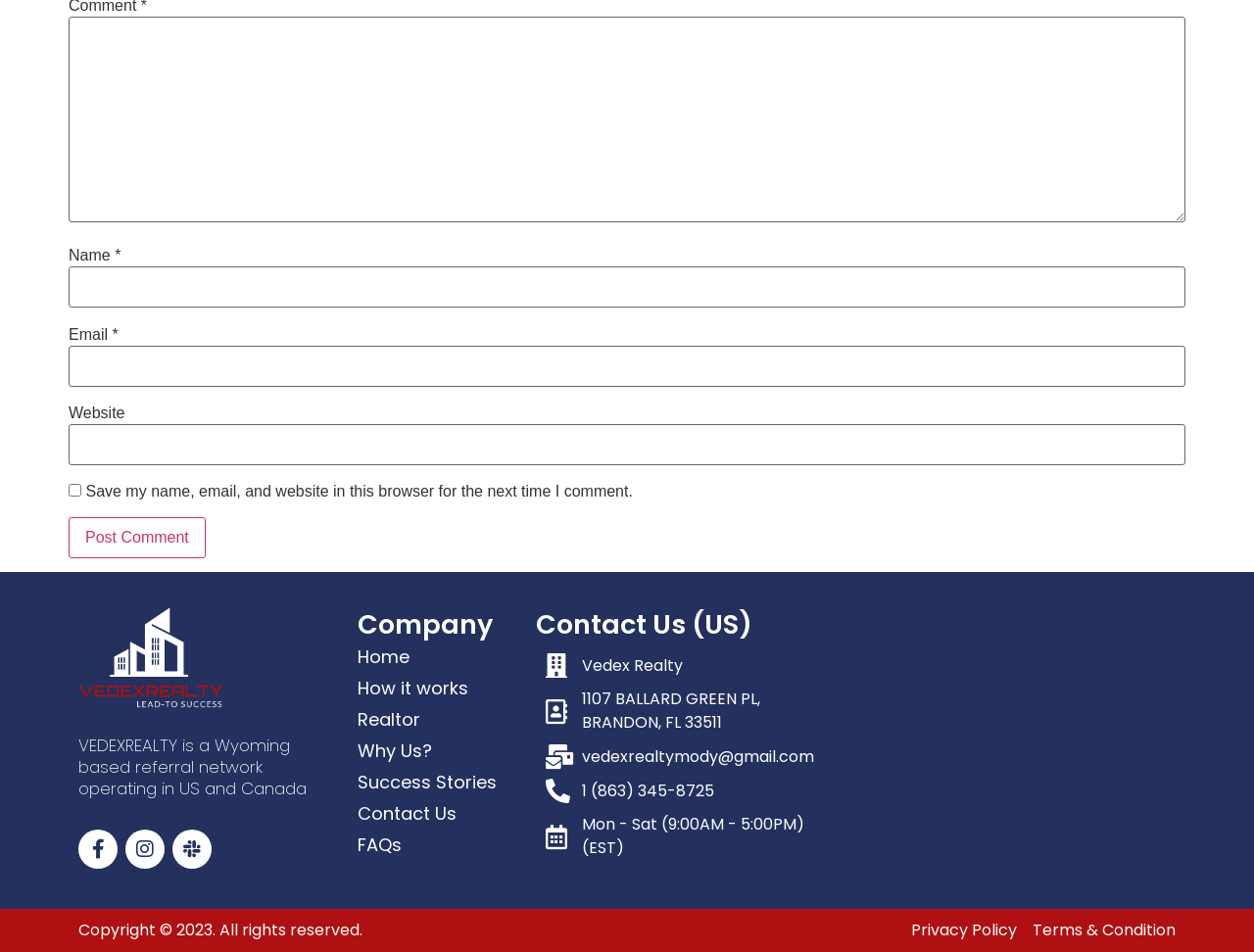Could you specify the bounding box coordinates for the clickable section to complete the following instruction: "Go to the Home page"?

[0.285, 0.676, 0.412, 0.704]